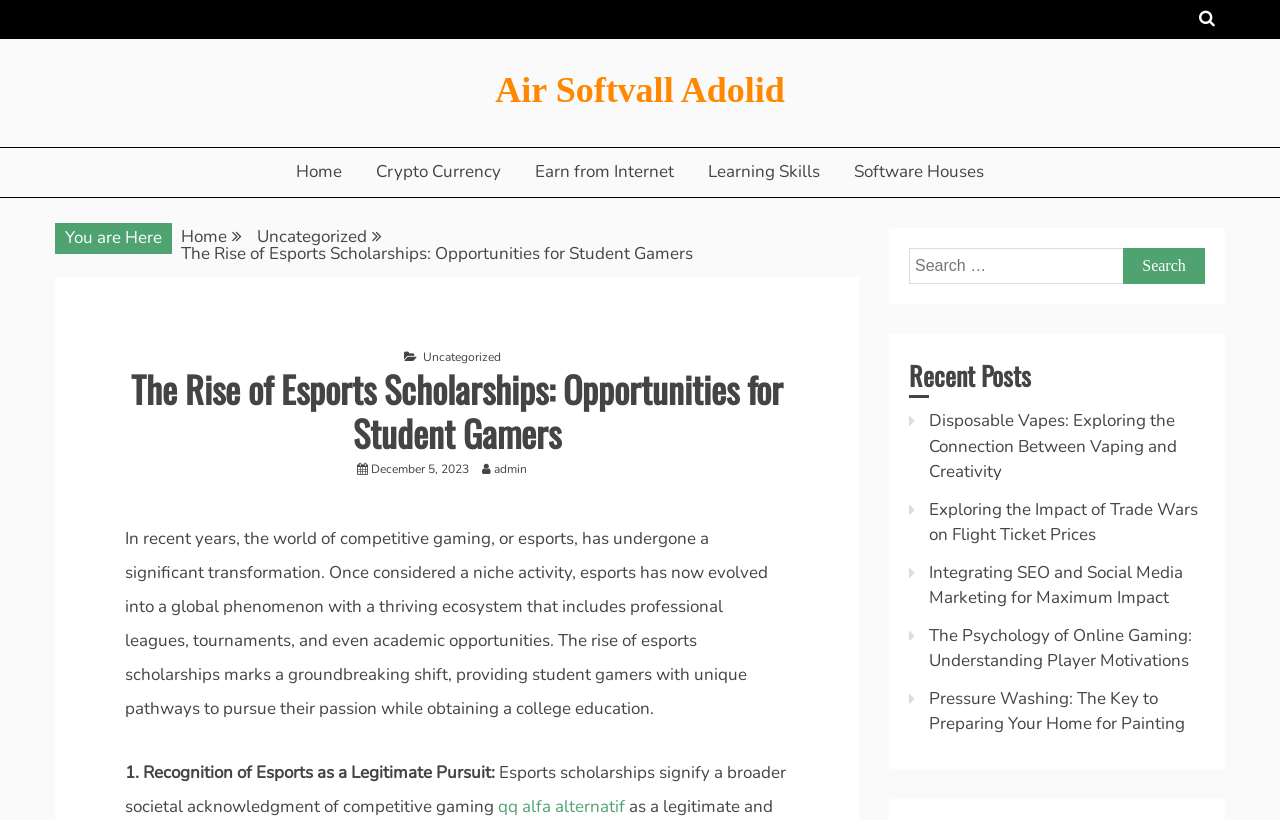Please identify the bounding box coordinates of the element's region that I should click in order to complete the following instruction: "Read the 'The Rise of Esports Scholarships: Opportunities for Student Gamers' article". The bounding box coordinates consist of four float numbers between 0 and 1, i.e., [left, top, right, bottom].

[0.098, 0.448, 0.616, 0.559]